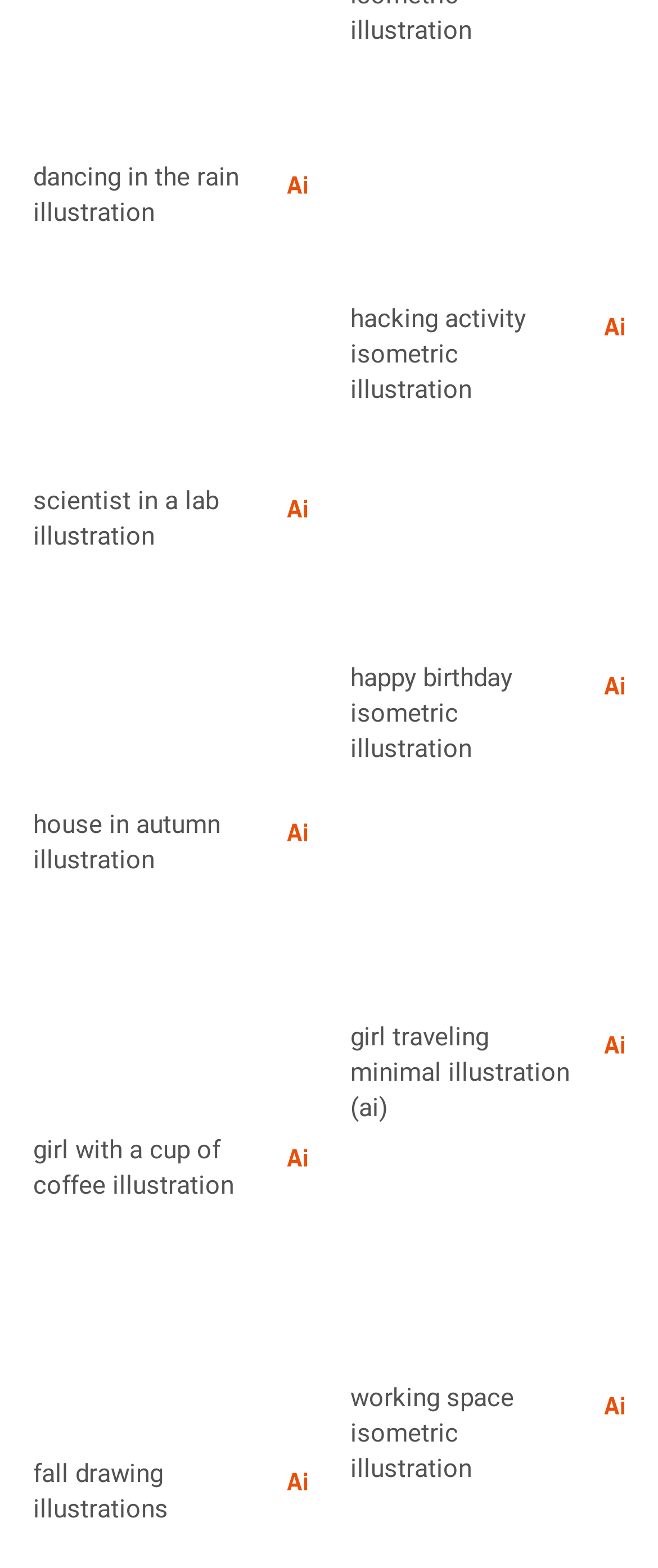Please determine the bounding box coordinates for the UI element described here. Use the format (top-left x, top-left y, bottom-right x, bottom-right y) with values bounded between 0 and 1: Fall Drawing Illustrations

[0.05, 0.926, 0.384, 0.976]